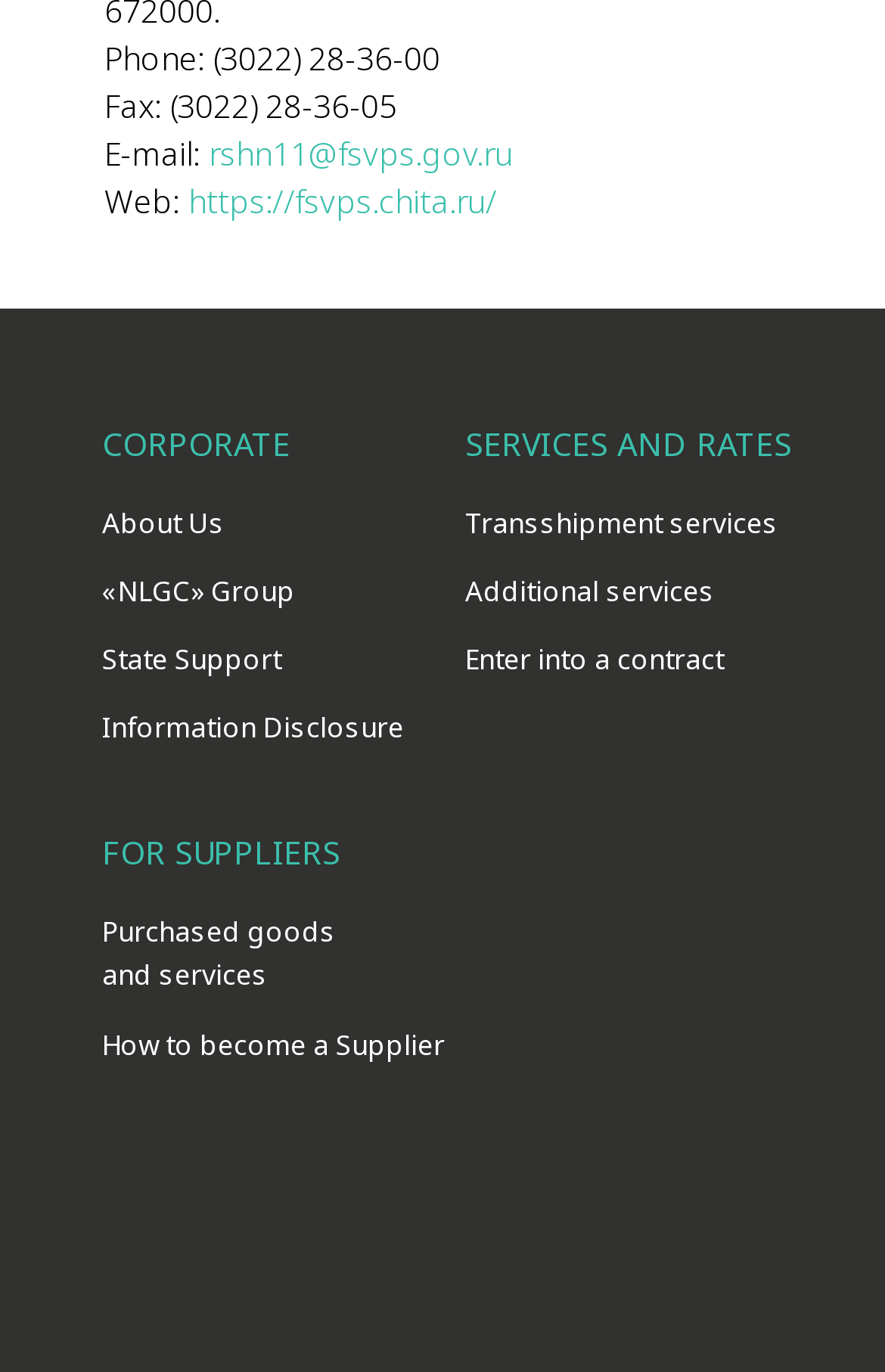Respond with a single word or phrase:
How many layout tables are on the webpage?

7